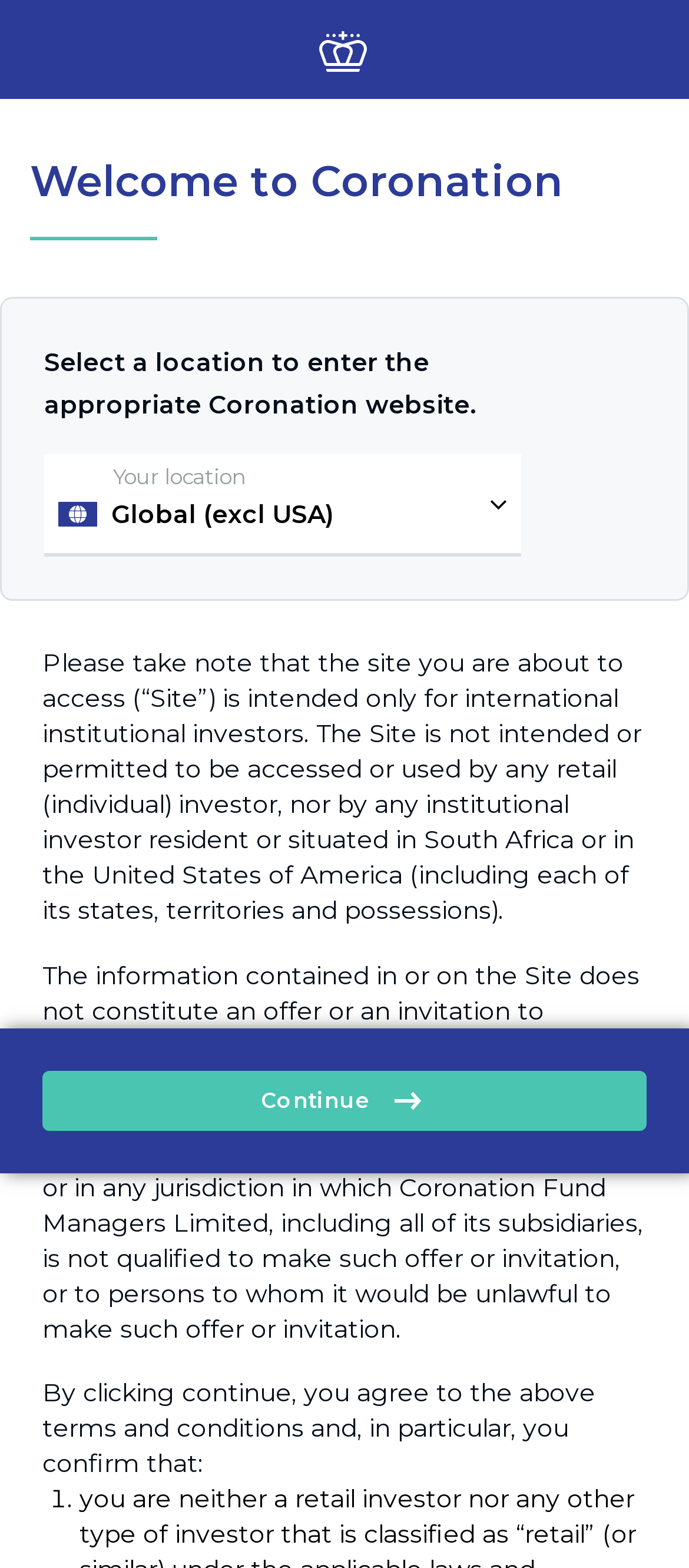Given the element description "Continue" in the screenshot, predict the bounding box coordinates of that UI element.

[0.062, 0.683, 0.938, 0.721]